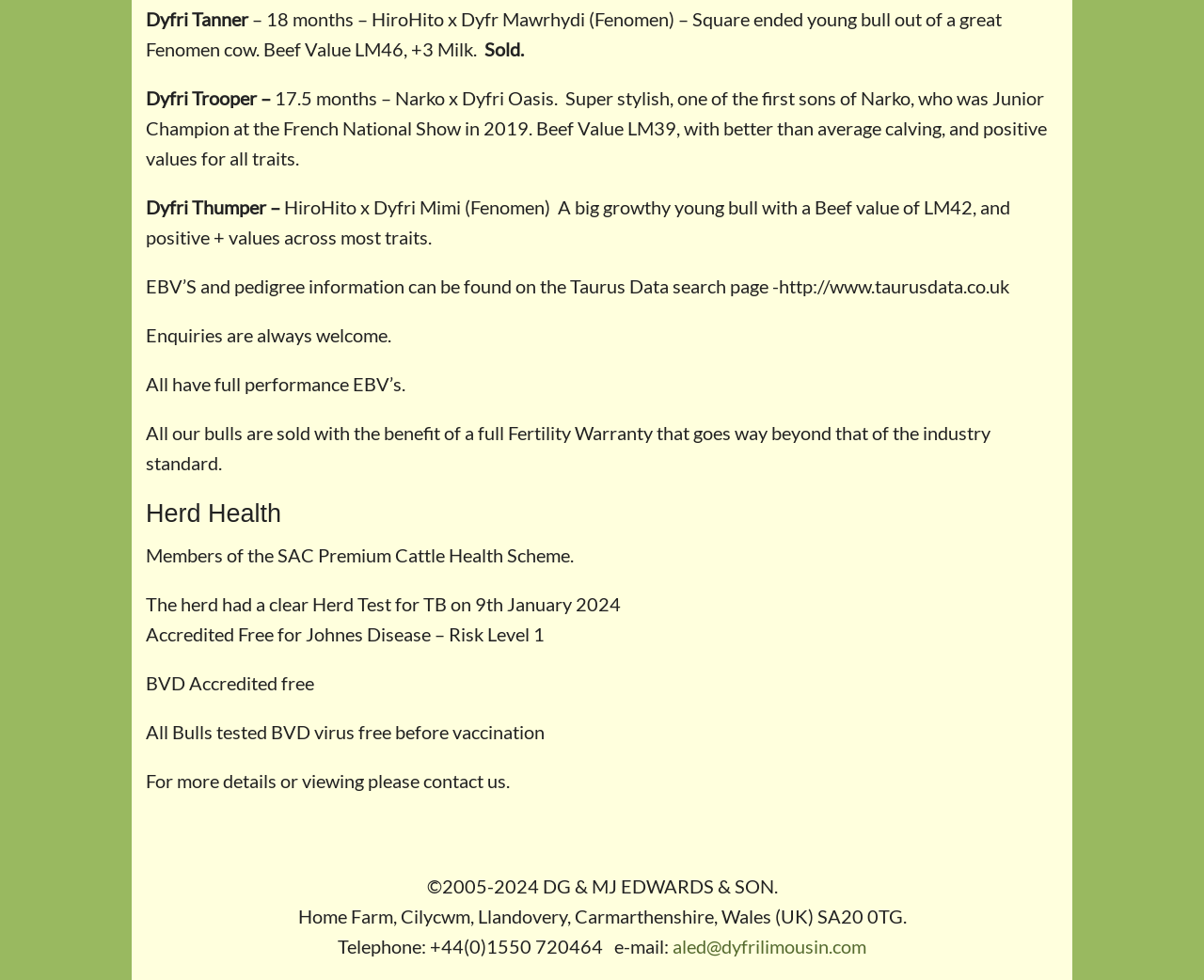What is the risk level for Johnes Disease?
Using the image as a reference, answer with just one word or a short phrase.

Risk Level 1